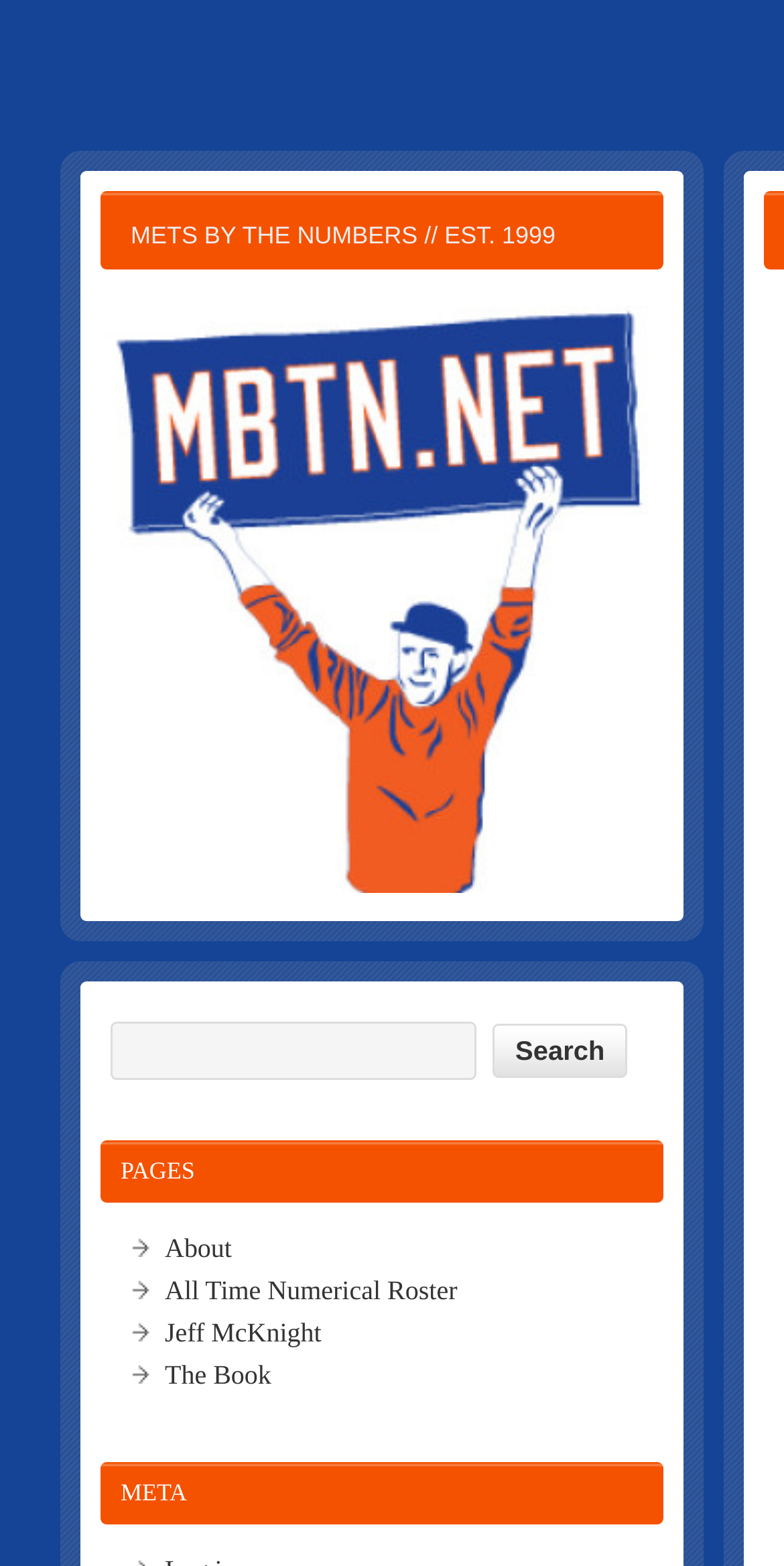Please give a succinct answer using a single word or phrase:
What is the main topic of this website?

Mets